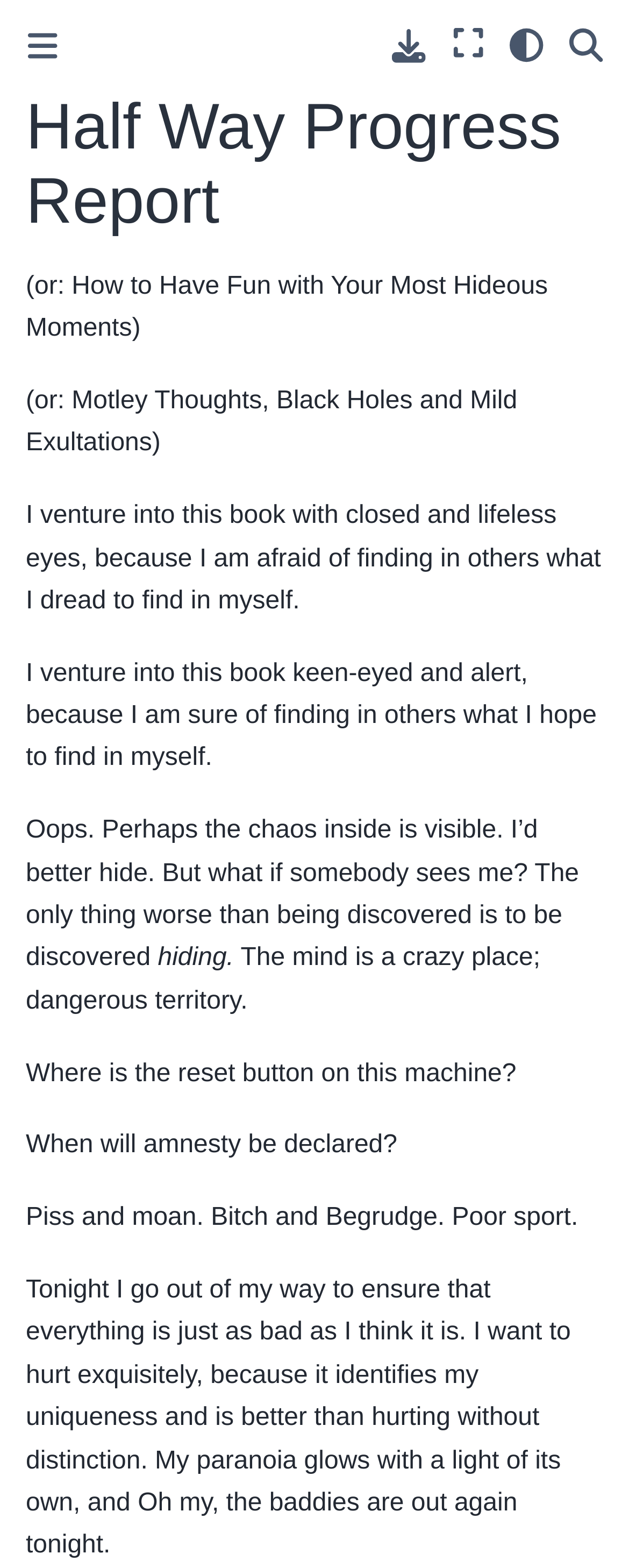Identify the bounding box of the HTML element described here: "aria-label="Download this page"". Provide the coordinates as four float numbers between 0 and 1: [left, top, right, bottom].

[0.602, 0.018, 0.696, 0.04]